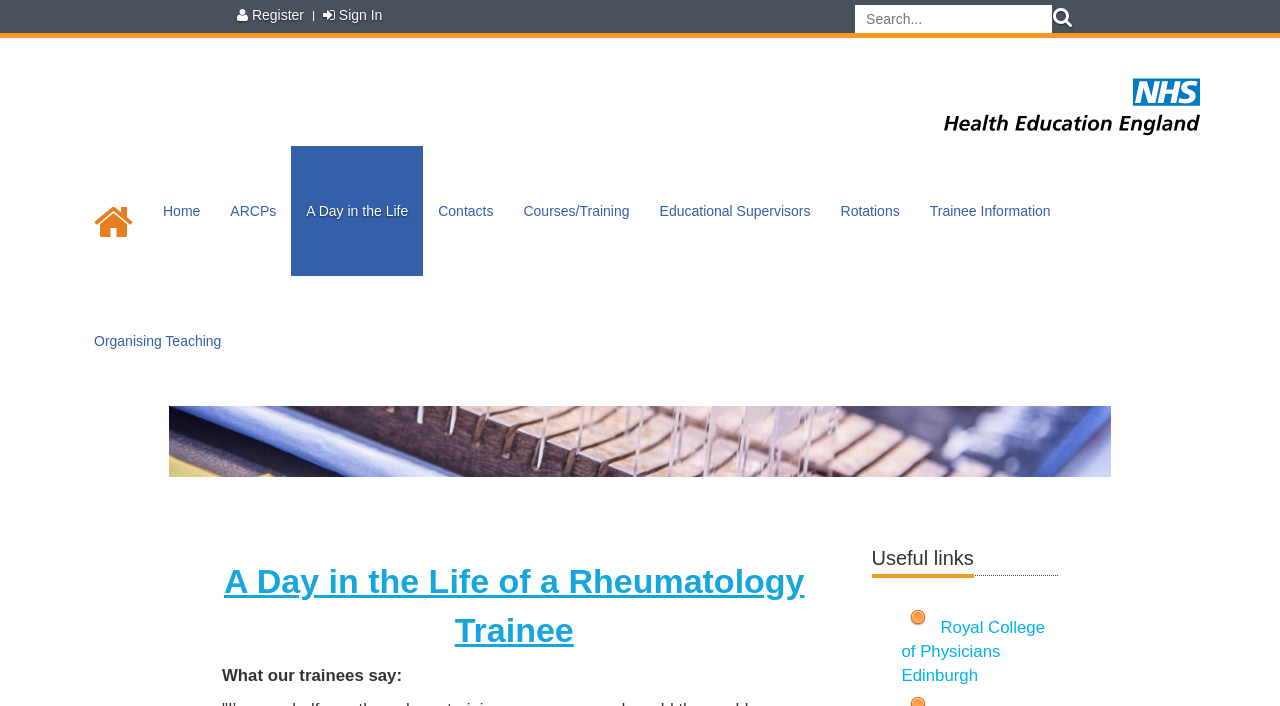Identify the bounding box for the UI element that is described as follows: "Middle East - Arabic".

None